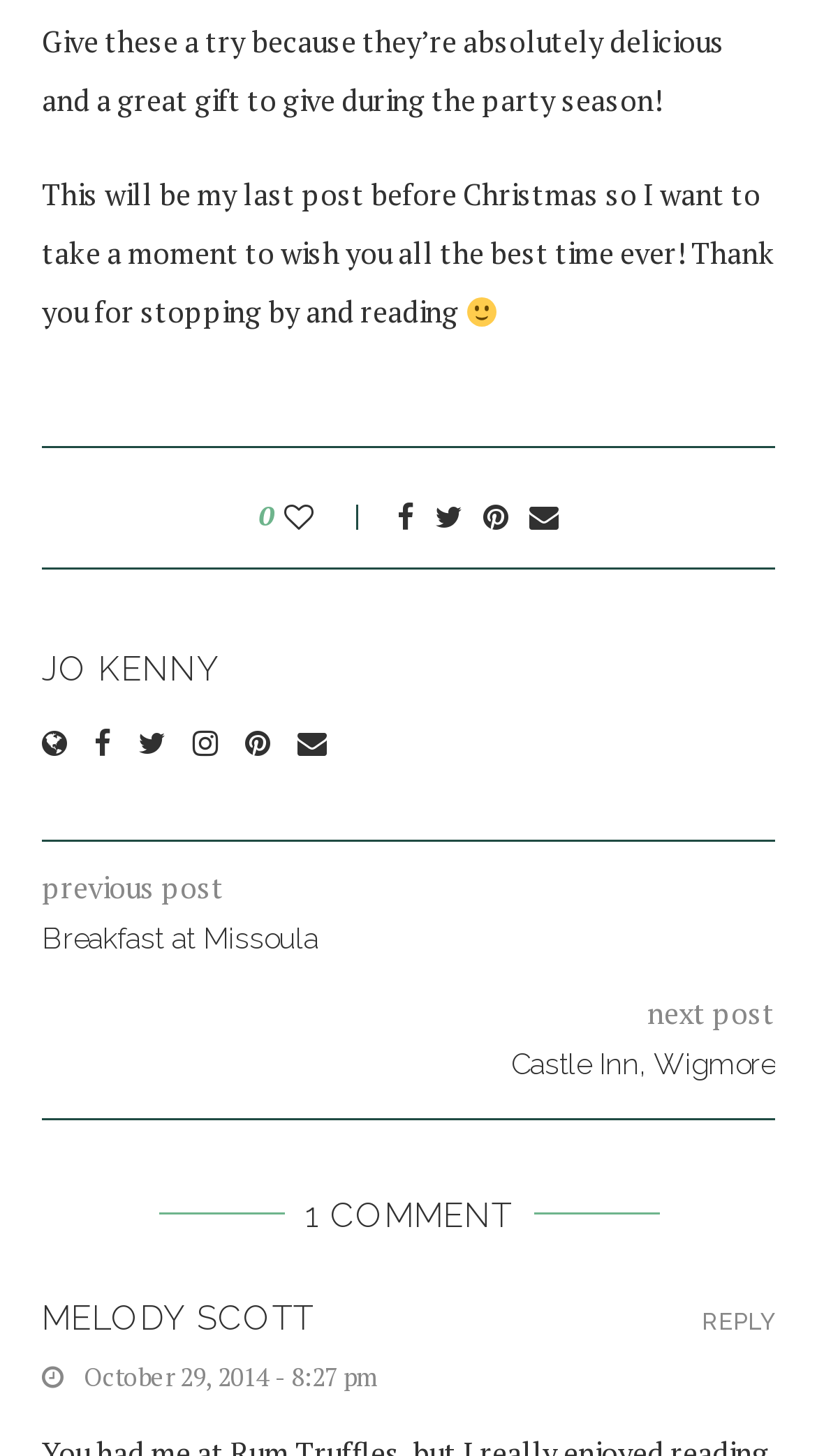Find the coordinates for the bounding box of the element with this description: "Melody Scott".

[0.051, 0.891, 0.385, 0.918]